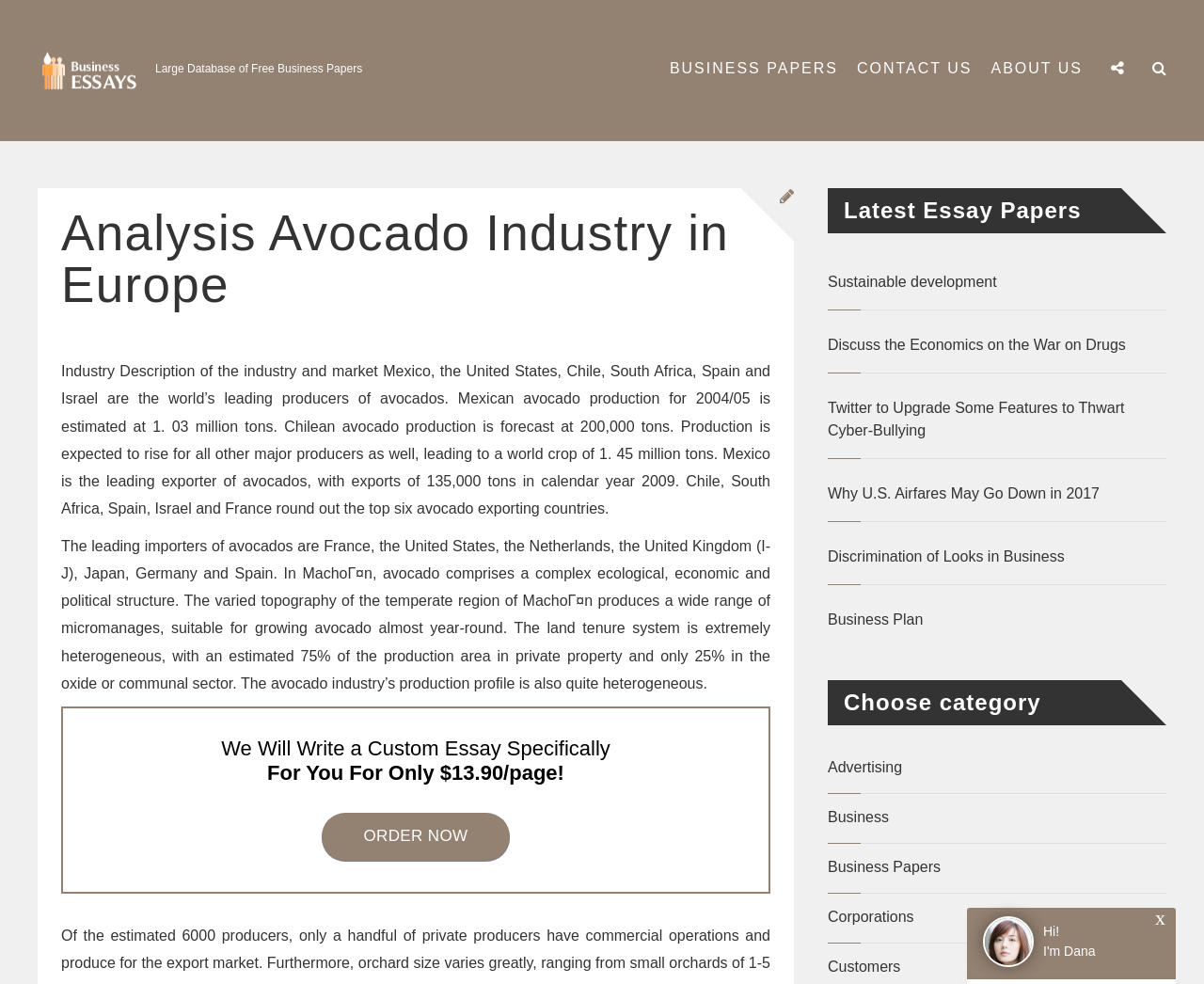Determine the bounding box coordinates for the HTML element mentioned in the following description: "Corporations". The coordinates should be a list of four floats ranging from 0 to 1, represented as [left, top, right, bottom].

[0.688, 0.923, 0.759, 0.94]